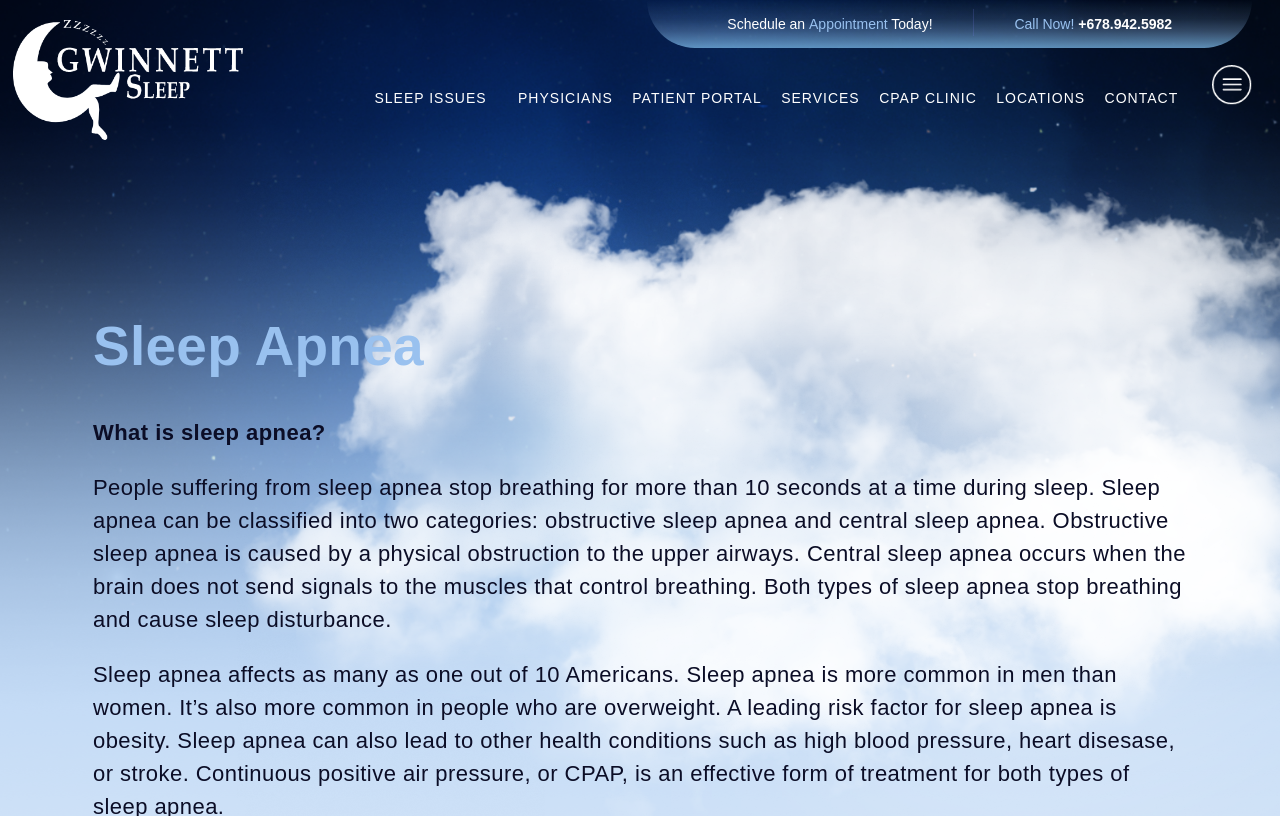Can you find the bounding box coordinates for the element that needs to be clicked to execute this instruction: "Learn about sleep issues"? The coordinates should be given as four float numbers between 0 and 1, i.e., [left, top, right, bottom].

[0.293, 0.11, 0.38, 0.129]